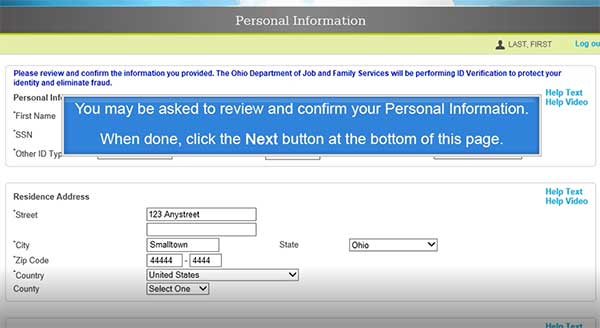What type of ID is required in the 'Other ID Type' field?
Please provide an in-depth and detailed response to the question.

The caption does not provide specific information about the type of ID required in the 'Other ID Type' field, but it is likely that the system will provide options or guidance to the user when filling out this field.